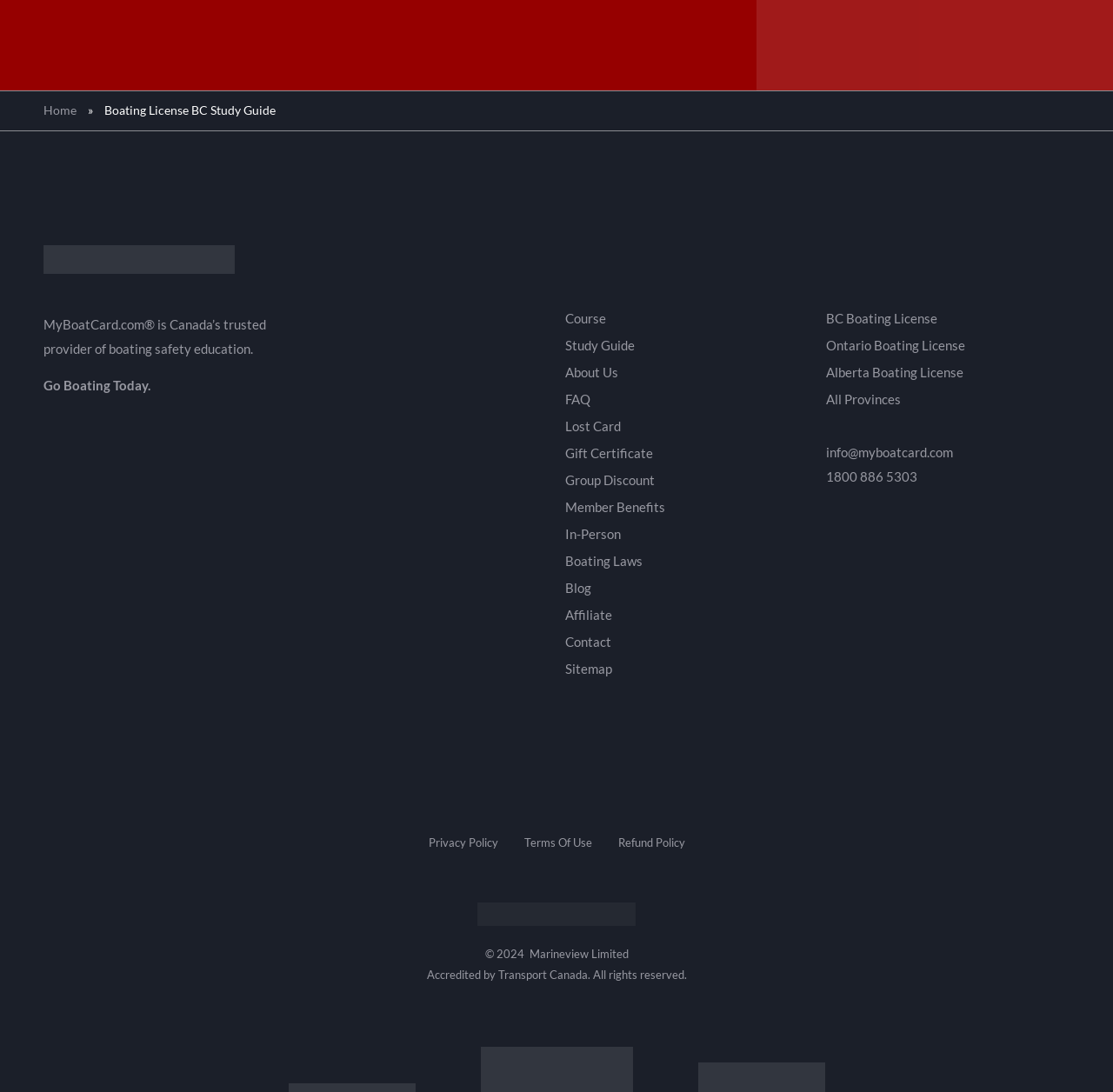What is the phone number to contact for boating license inquiries?
Provide an in-depth answer to the question, covering all aspects.

The answer can be found in the StaticText element with the text '1800 886 5303' which is located at the bottom of the webpage, next to the email address 'info@myboatcard.com'.